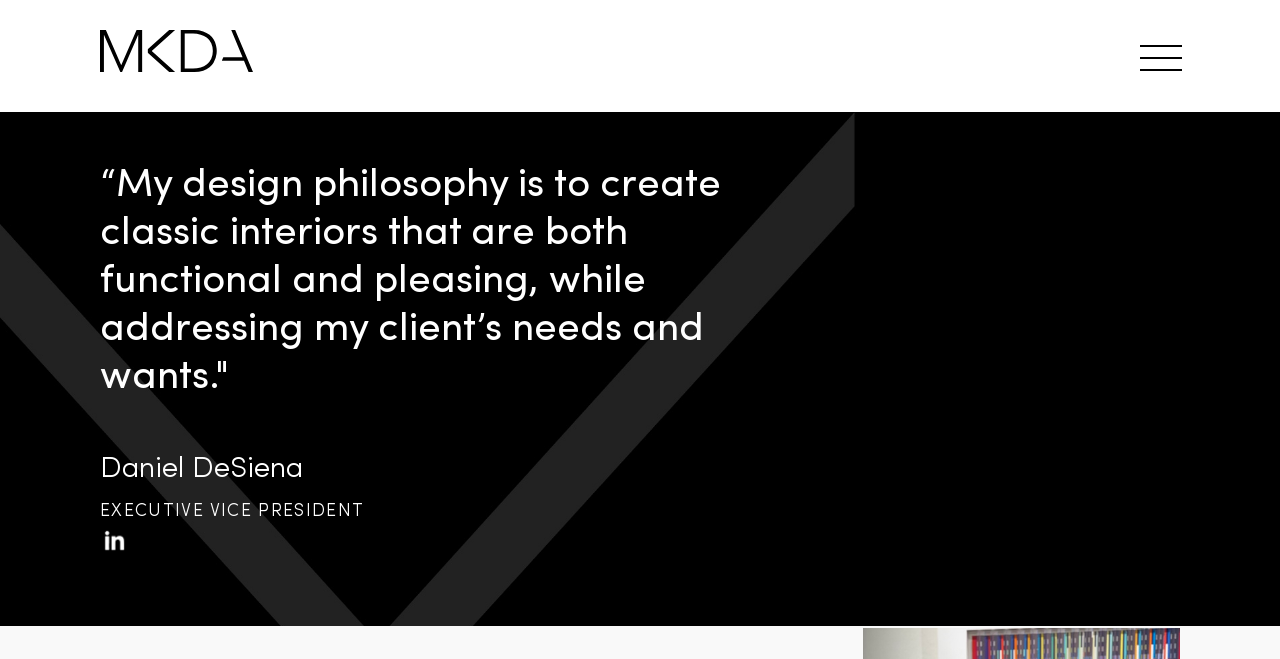Please answer the following query using a single word or phrase: 
What is the name of the person on this webpage?

Daniel DeSiena